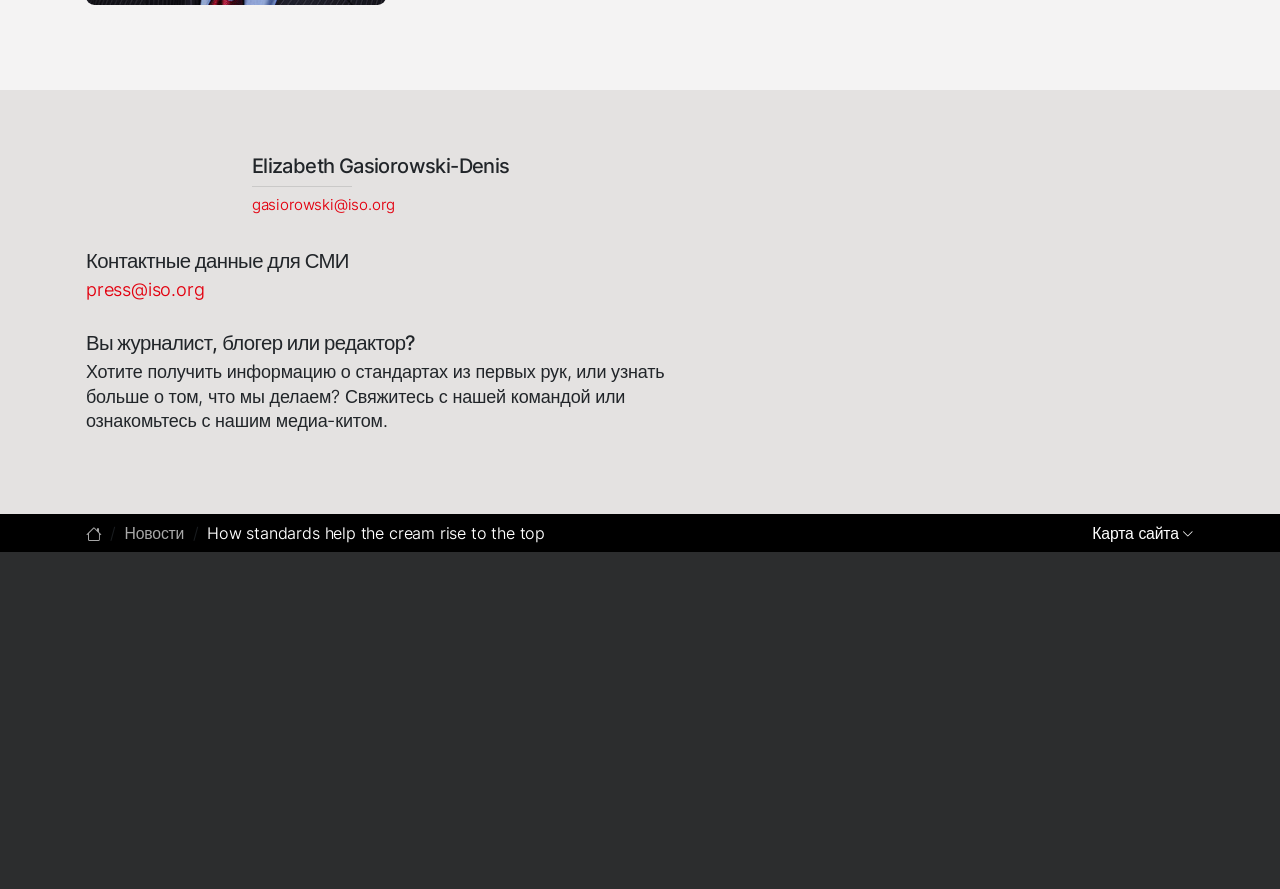What is the link 'press@iso.org' used for?
Using the visual information, answer the question in a single word or phrase.

Contacting the press team